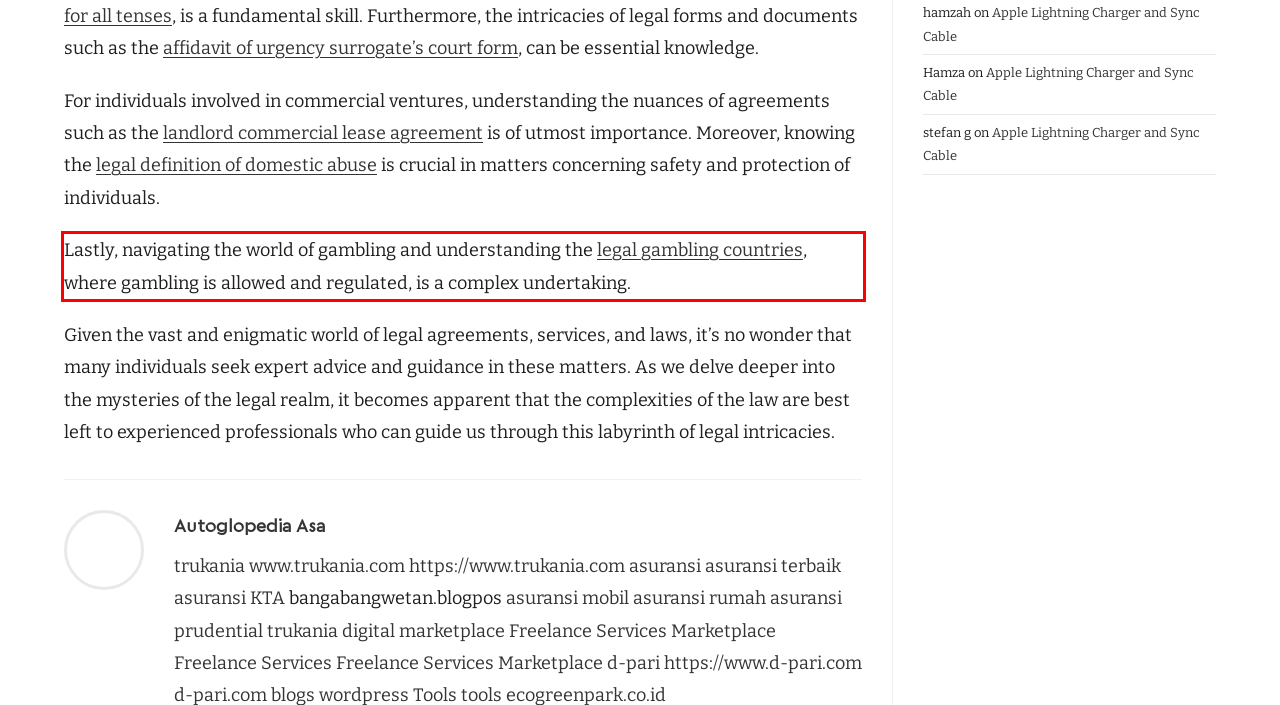Please use OCR to extract the text content from the red bounding box in the provided webpage screenshot.

Lastly, navigating the world of gambling and understanding the legal gambling countries, where gambling is allowed and regulated, is a complex undertaking.